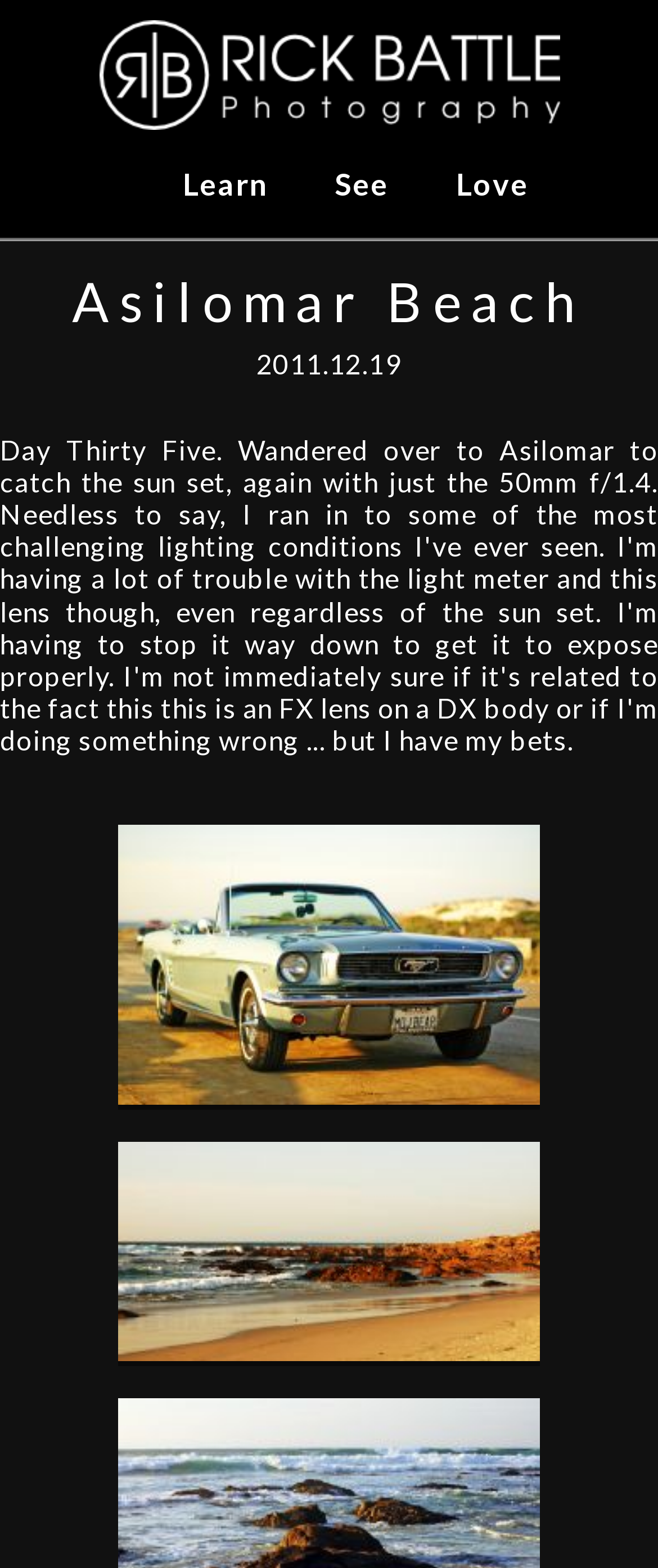Generate an in-depth caption that captures all aspects of the webpage.

The webpage is a photography portfolio focused on Asilomar Beach, with a prominent header displaying the title "Asilomar Beach" at the top center of the page. Below the header, there is a horizontal navigation menu with three links: "Learn", "See", and "Love", positioned from left to right.

At the top left of the page, there is a logo or branding element, an image with the text "RICK BATTLE Photography" that serves as a link. This element is positioned above the navigation menu.

On the right side of the page, there is a section with two links, each accompanied by an image. These links are stacked vertically, with the top one displaying an image and the bottom one displaying another image. The images are relatively large, taking up a significant portion of the page's width.

Below the navigation menu, there is a date "2011.12.19" displayed in a smaller font size, positioned roughly at the center of the page.

The overall layout of the page is clean, with a focus on showcasing the photography portfolio. The use of images and links creates a visually appealing and interactive experience for the user.